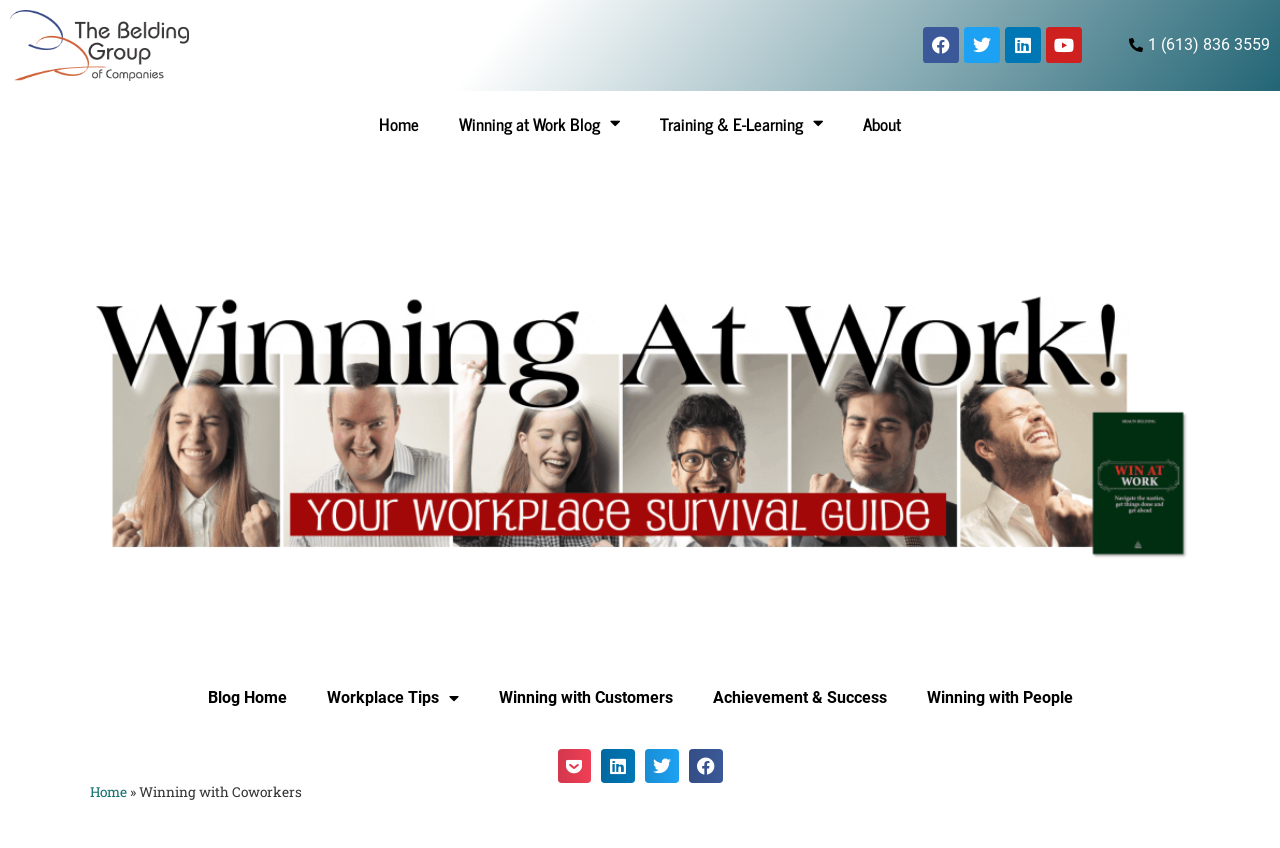Explain in detail what you observe on this webpage.

This webpage is about the "Winning with Coworkers Archives" of The Belding Group. At the top left, there is a logo image of "The Belding Group of Companies". On the top right, there are four social media links: Facebook, Twitter, Linkedin, and Youtube. Next to these links, there is a phone number "1 (613) 836 3559" displayed.

Below the top section, there is a navigation menu with five links: "Home", "Winning at Work Blog", "Training & E-Learning", "About", and each of these links has a dropdown menu. 

The main content of the webpage is an image with the title "Winning at Work Workplace Tips", which takes up most of the page. At the bottom of the image, there are five links: "Blog Home", "Workplace Tips", "Winning with Customers", "Achievement & Success", and "Winning with People". 

On the bottom right, there are four share buttons: "Share on pocket", "Share on linkedin", "Share on twitter", and "Share on facebook". Below these buttons, there is a secondary navigation menu with a "Home" link and a breadcrumb trail indicating the current page "Winning with Coworkers".